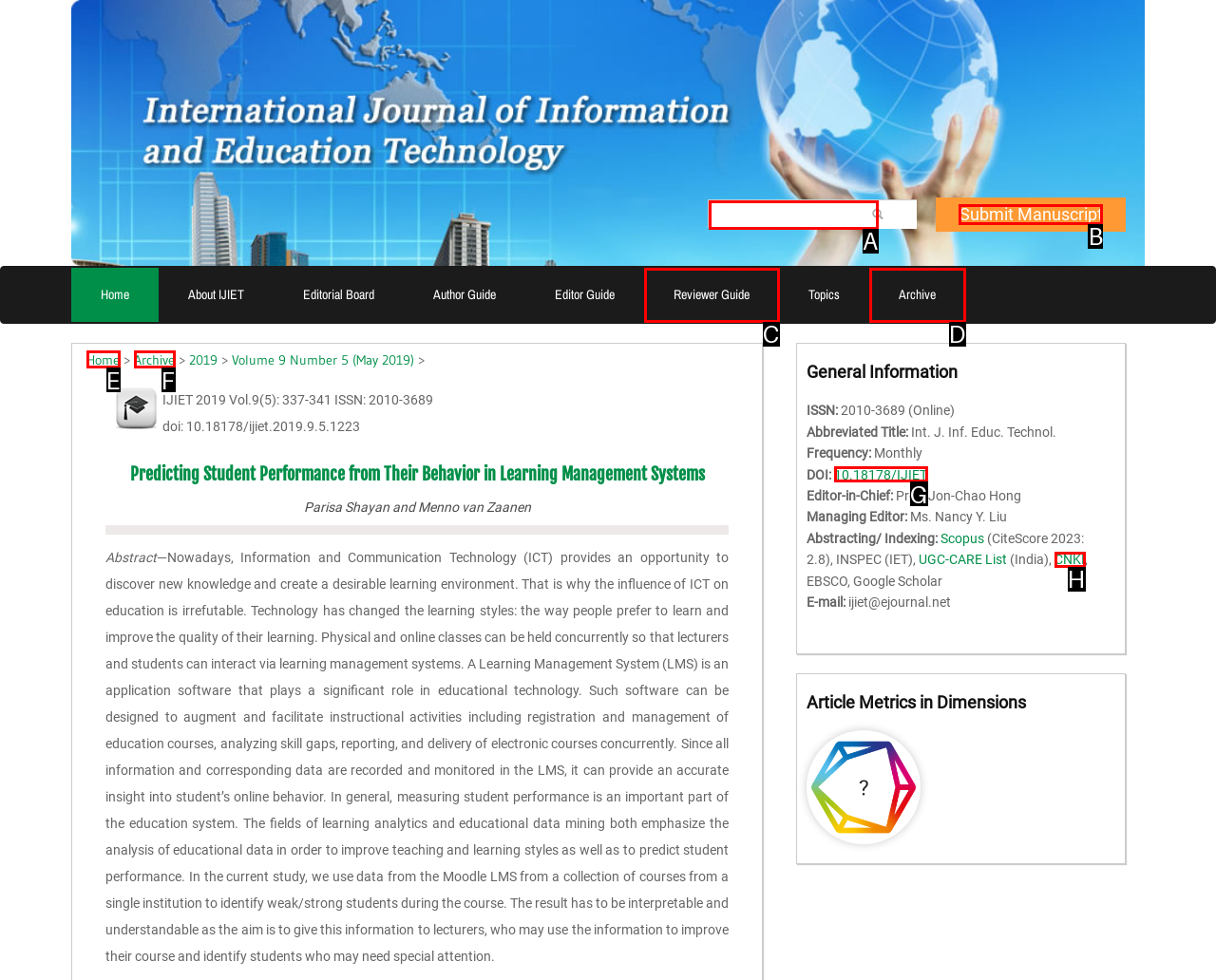Determine which option matches the element description: Archive
Answer using the letter of the correct option.

D